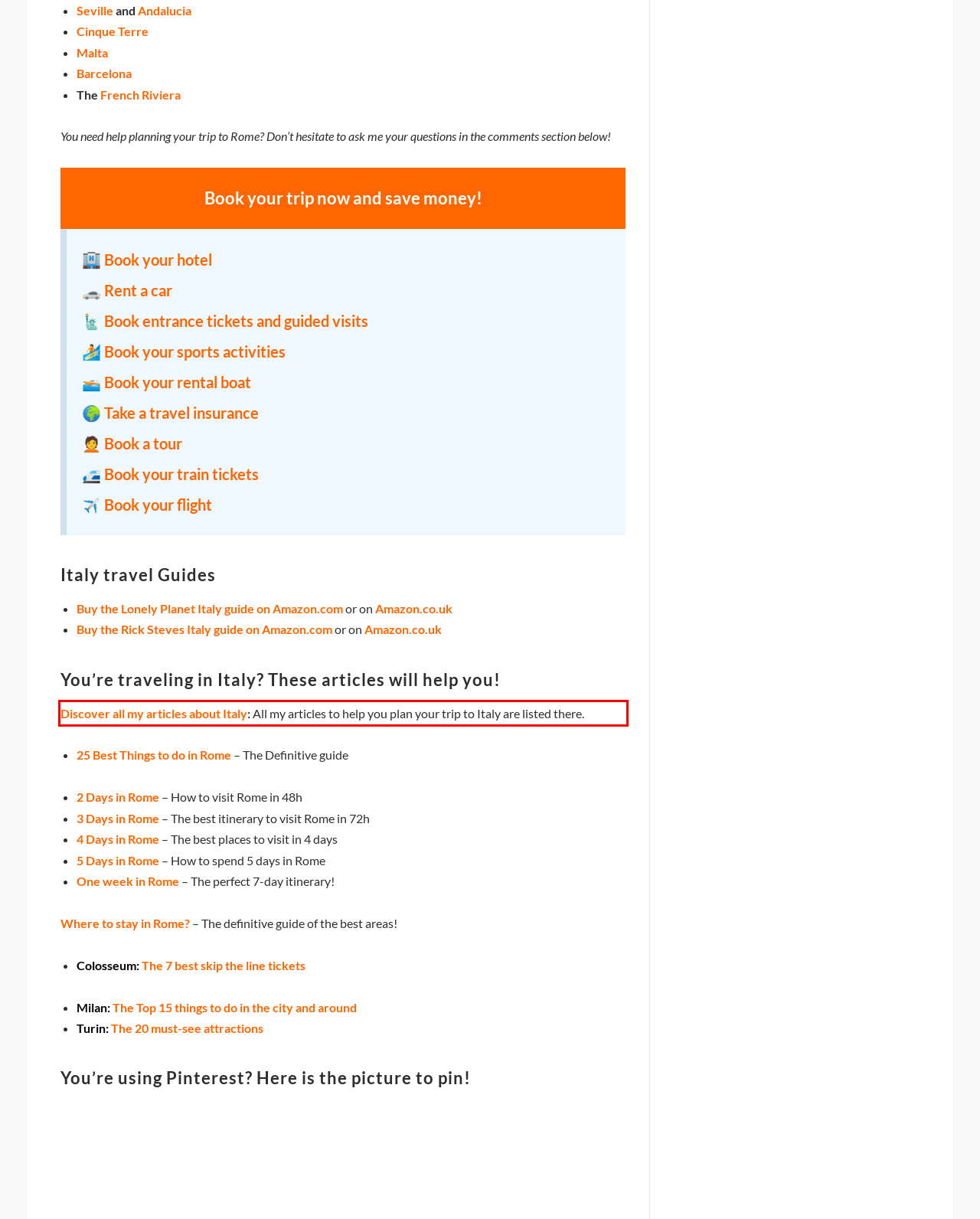Extract and provide the text found inside the red rectangle in the screenshot of the webpage.

Discover all my articles about Italy: All my articles to help you plan your trip to Italy are listed there.